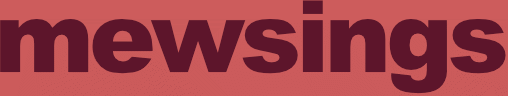Produce a meticulous caption for the image.

The image features a bold typographic design of the word "mewsings," rendered in a deep maroon color against a warm, muted background. This visual element serves as the title for a section of the website dedicated to posts tagged with notable literary figures, emphasizing a sophisticated aesthetic. The design reflects the site's focus on literary discussions and cultural commentary, inviting readers to explore further content related to themes such as art, literature, and personal reflections on well-known authors, including Edward Gorey.